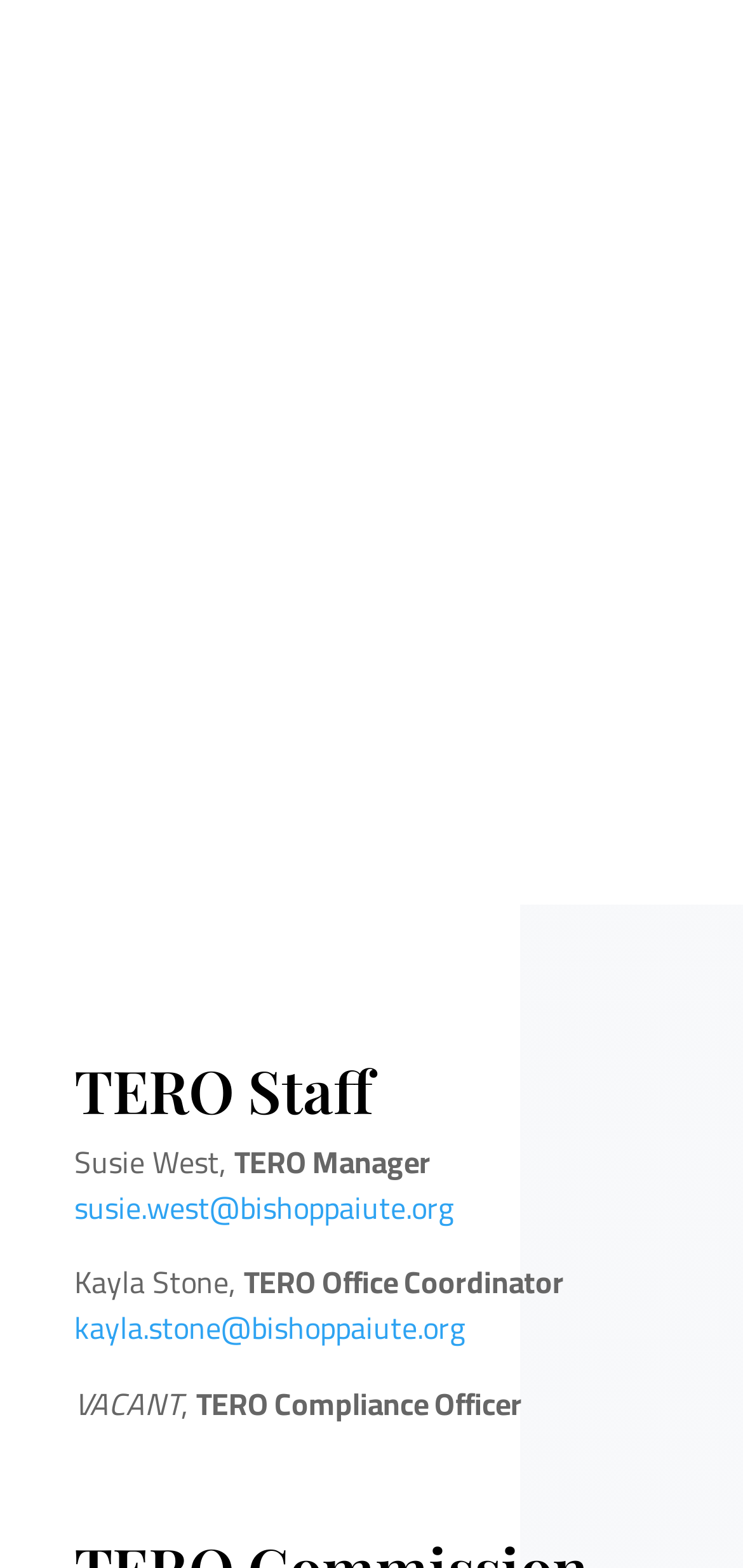Who is the TERO Manager?
Give a single word or phrase as your answer by examining the image.

Susie West